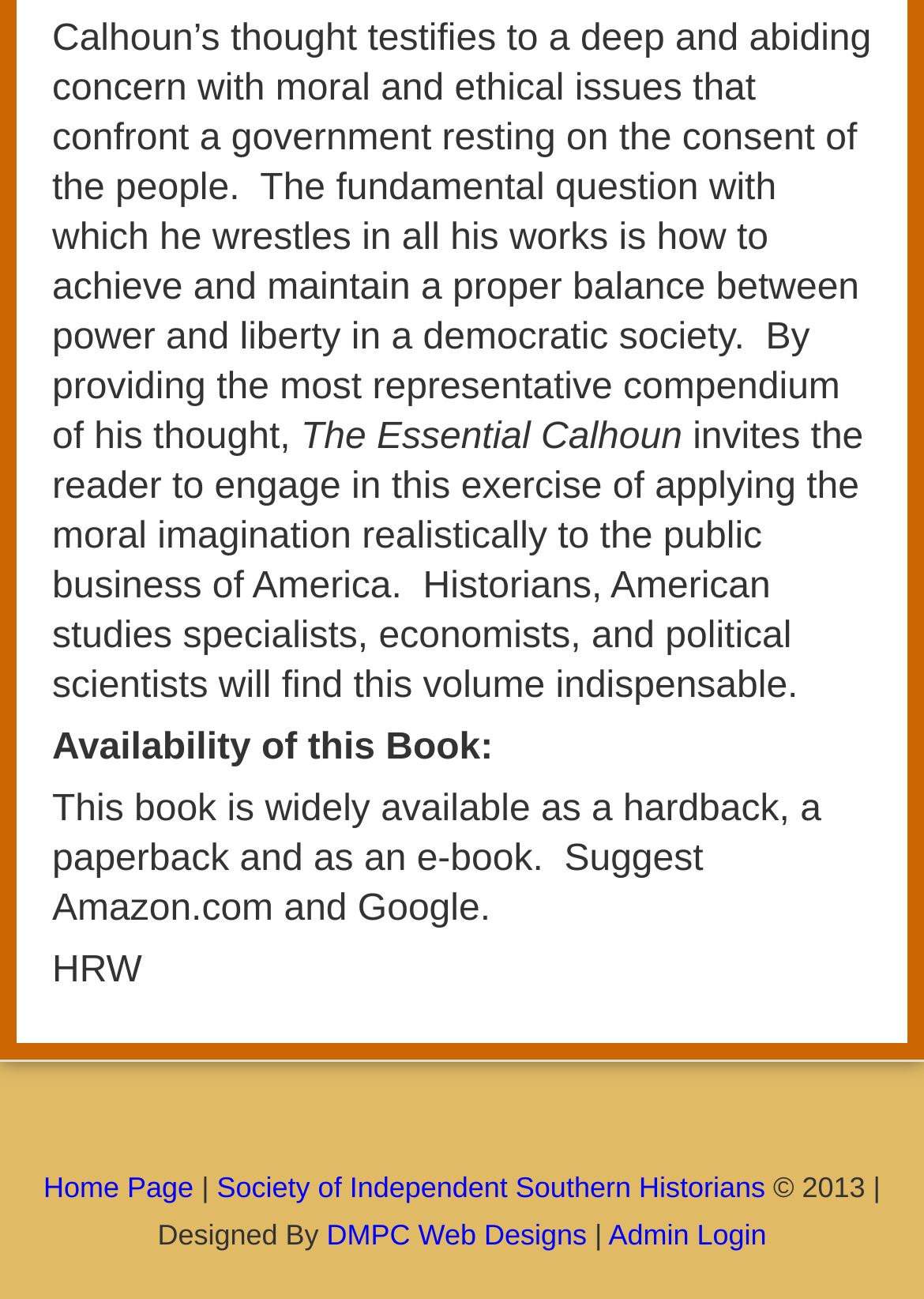Provide the bounding box coordinates in the format (top-left x, top-left y, bottom-right x, bottom-right y). All values are floating point numbers between 0 and 1. Determine the bounding box coordinate of the UI element described as: DMPC Web Designs

[0.353, 0.937, 0.635, 0.963]